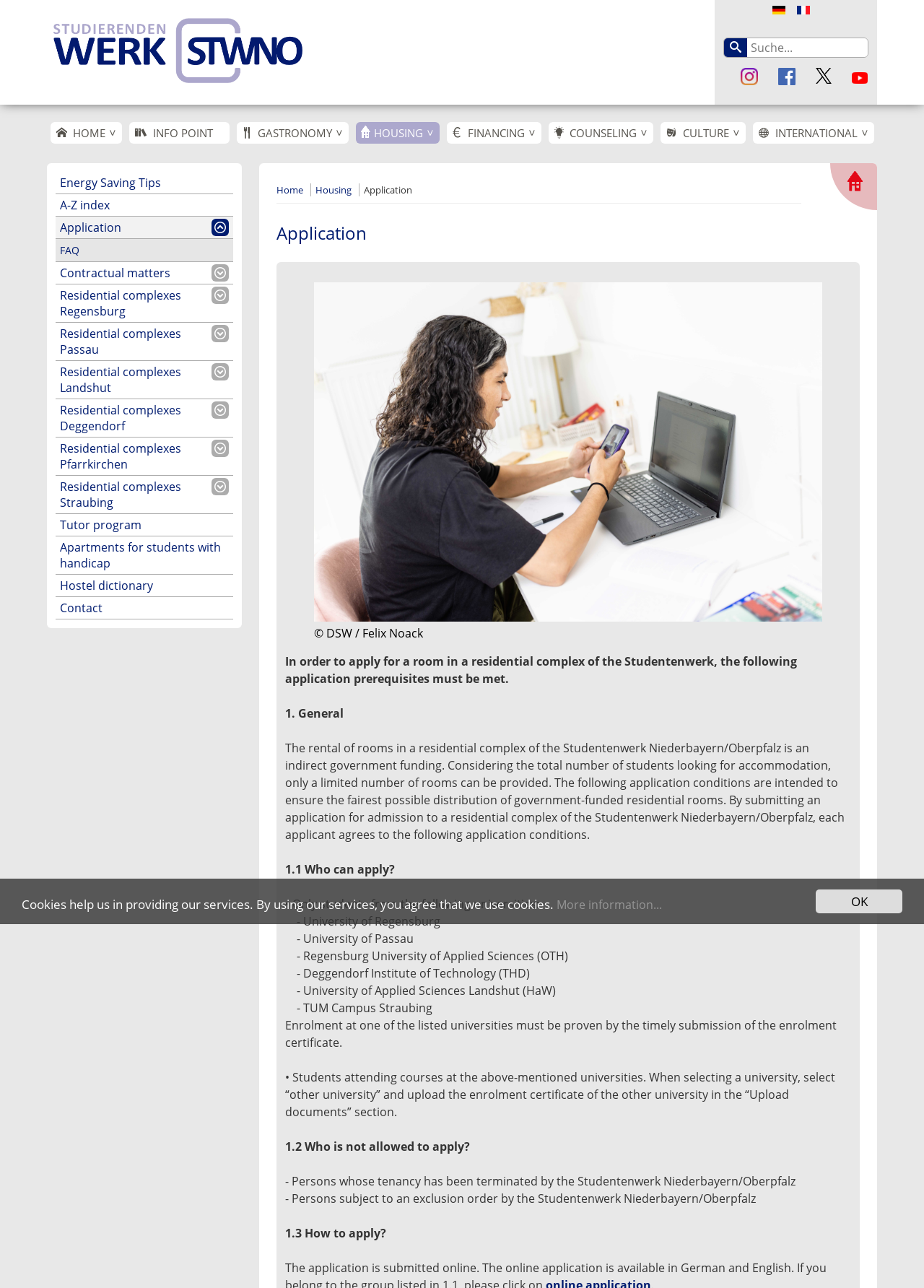What is the purpose of the Studentenwerk Niederbayern Oberpfalz?
Please answer the question with a detailed and comprehensive explanation.

Based on the webpage content, it appears that the Studentenwerk Niederbayern Oberpfalz is an organization that provides accommodation to students from various universities. The webpage outlines the application prerequisites and conditions for students to apply for a room in a residential complex.